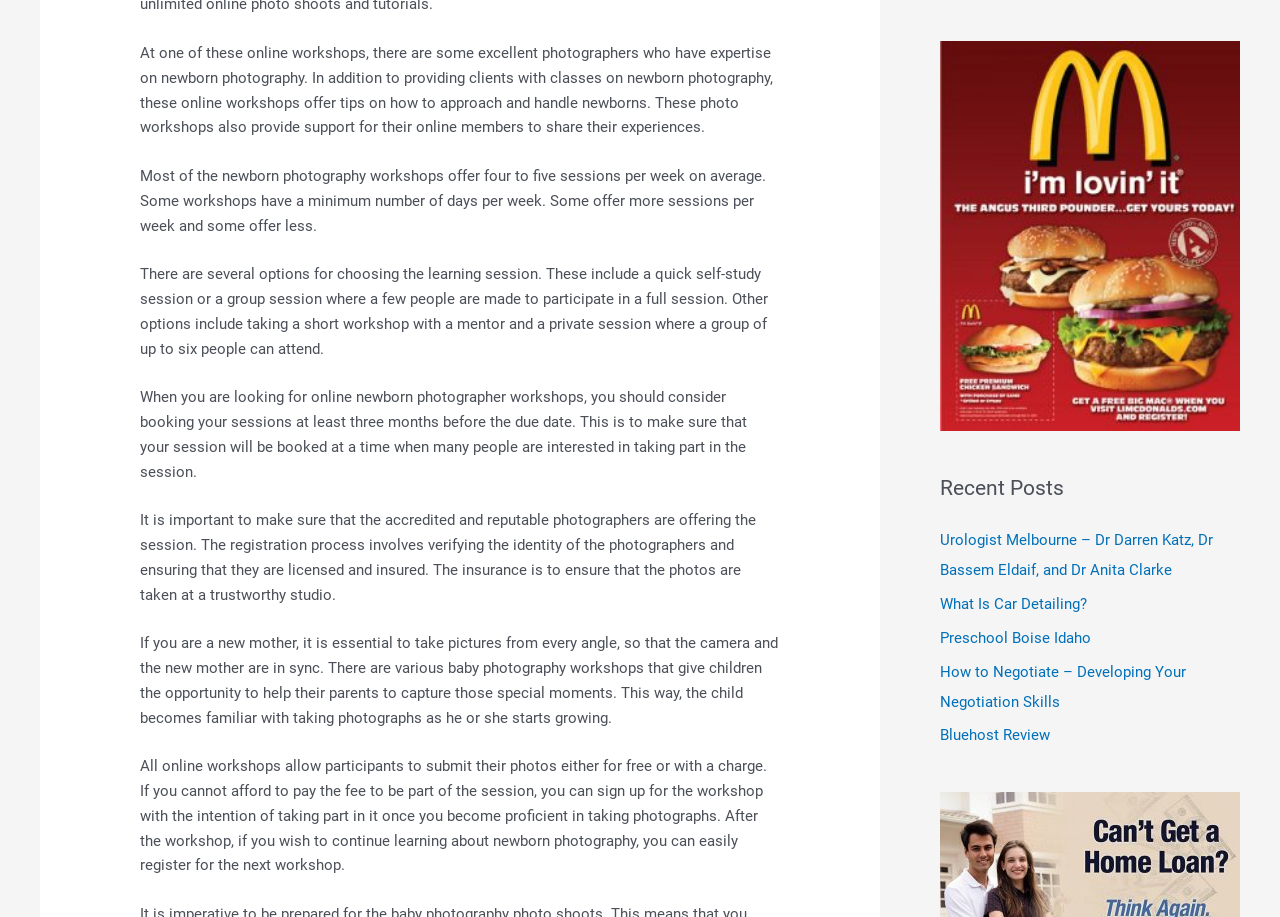Find the bounding box coordinates of the UI element according to this description: "Preschool Boise Idaho".

[0.734, 0.686, 0.852, 0.705]